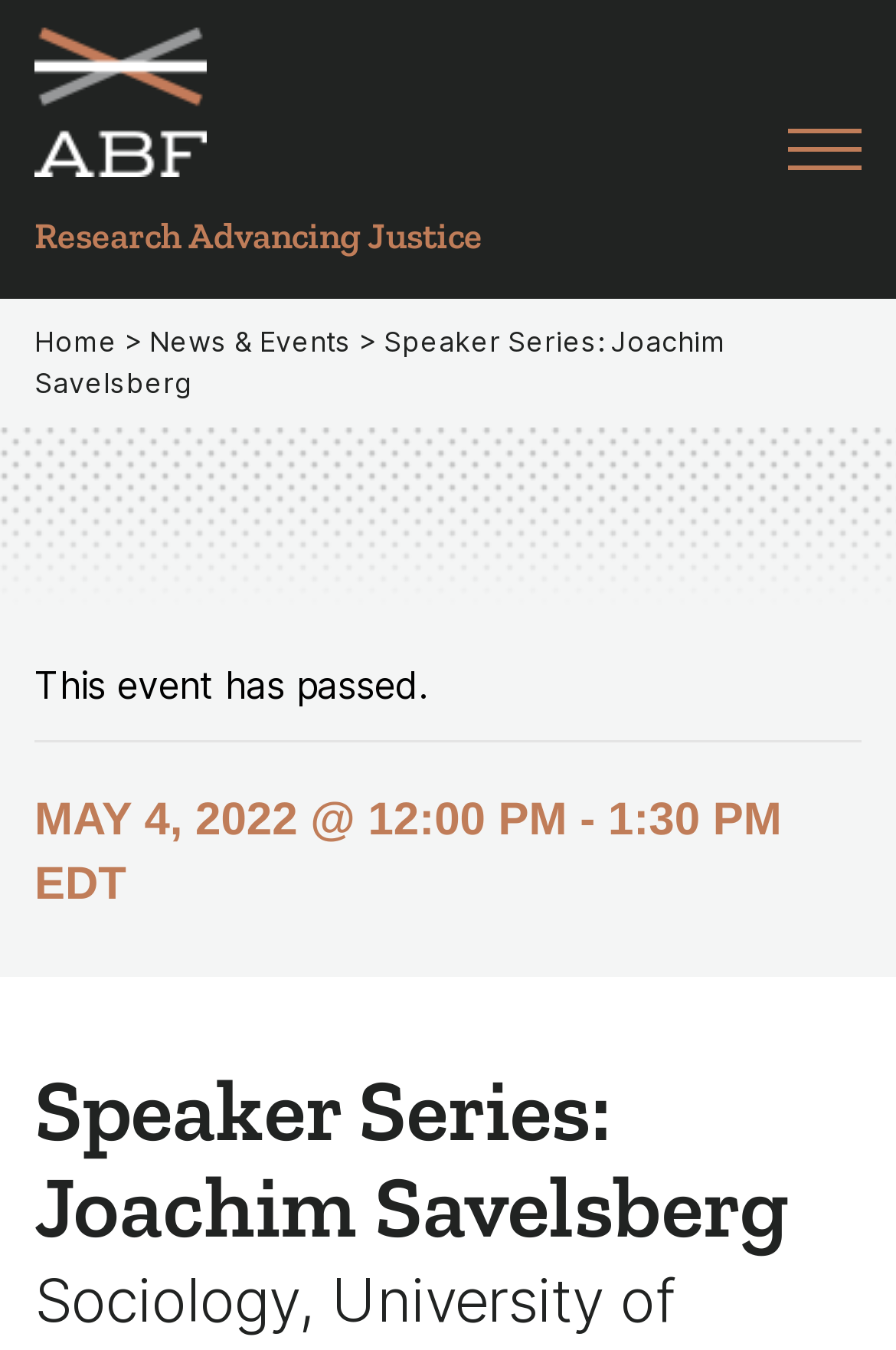Provide the bounding box coordinates for the specified HTML element described in this description: "Home". The coordinates should be four float numbers ranging from 0 to 1, in the format [left, top, right, bottom].

[0.038, 0.24, 0.138, 0.266]